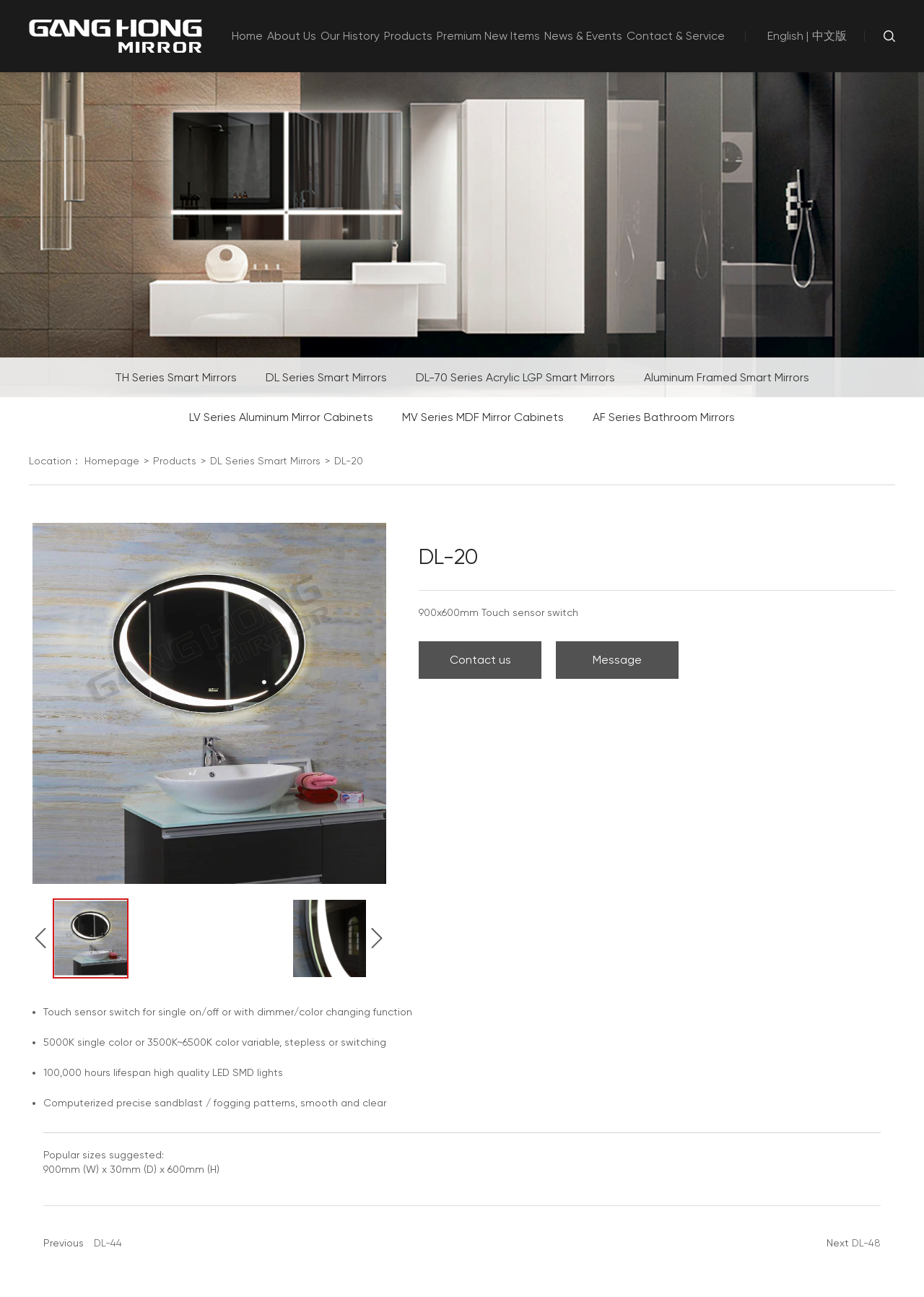Using the information in the image, give a detailed answer to the following question: How many types of smart mirrors are listed?

The types of smart mirrors can be found in the links under the 'Products' section, which are 'TH Series Smart Mirrors', 'DL Series Smart Mirrors', 'DL-70 Series Acrylic LGP Smart Mirrors', 'Aluminum Framed Smart Mirrors', and 'LV Series Aluminum Mirror Cabinets'. Therefore, there are 5 types of smart mirrors listed.